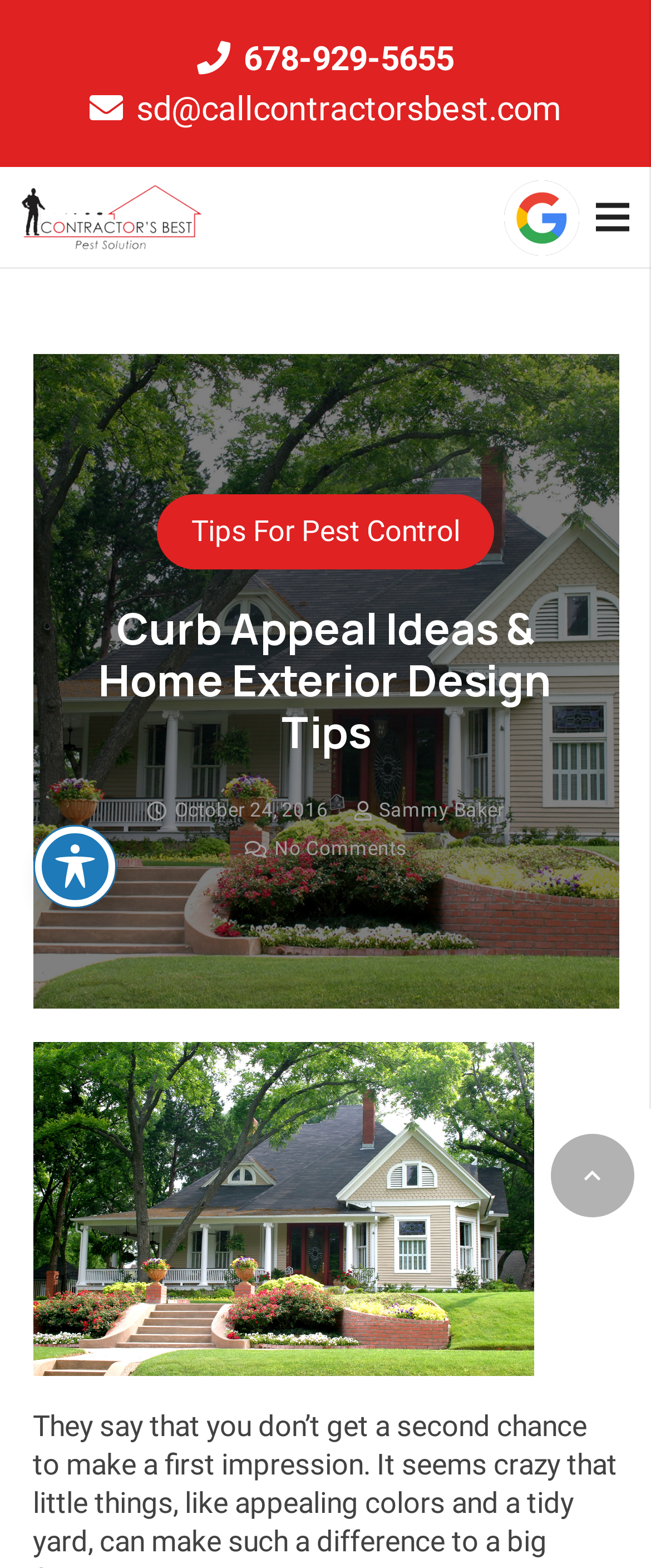Determine the bounding box coordinates of the section I need to click to execute the following instruction: "Visit the company website". Provide the coordinates as four float numbers between 0 and 1, i.e., [left, top, right, bottom].

[0.209, 0.056, 0.863, 0.082]